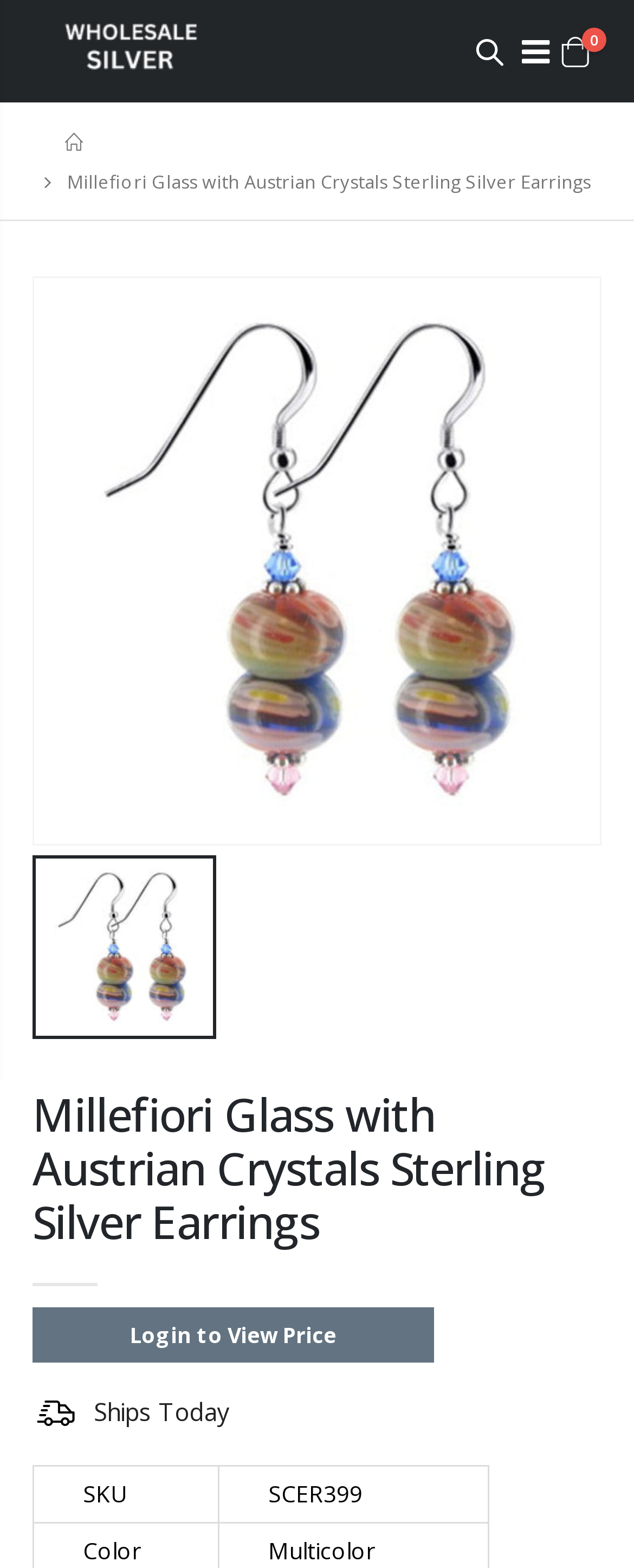Extract the text of the main heading from the webpage.

Millefiori Glass with Austrian Crystals Sterling Silver Earrings